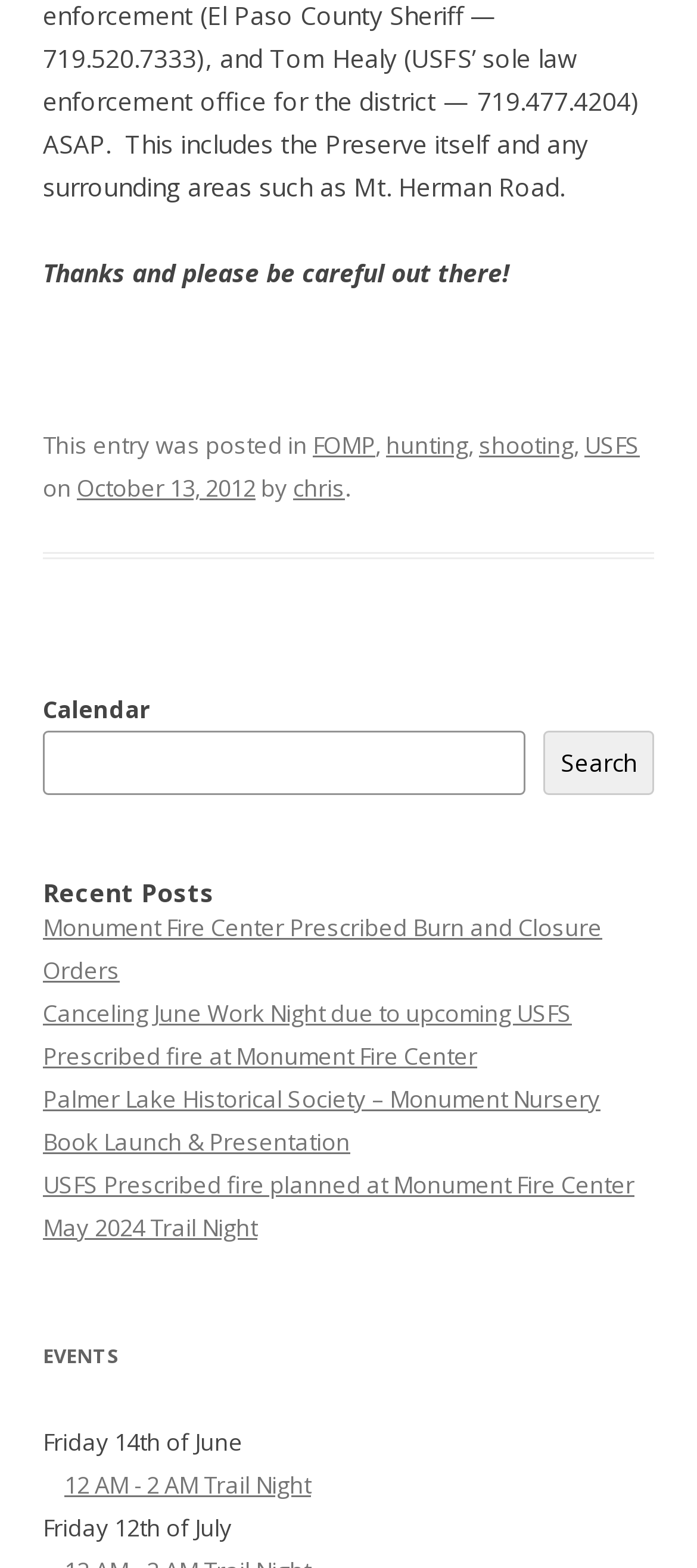Refer to the image and provide an in-depth answer to the question:
What is the date of the Trail Night event?

The EVENTS section lists several events, and one of them is the Trail Night event. The date of this event is mentioned as 'Friday 14th of June'.